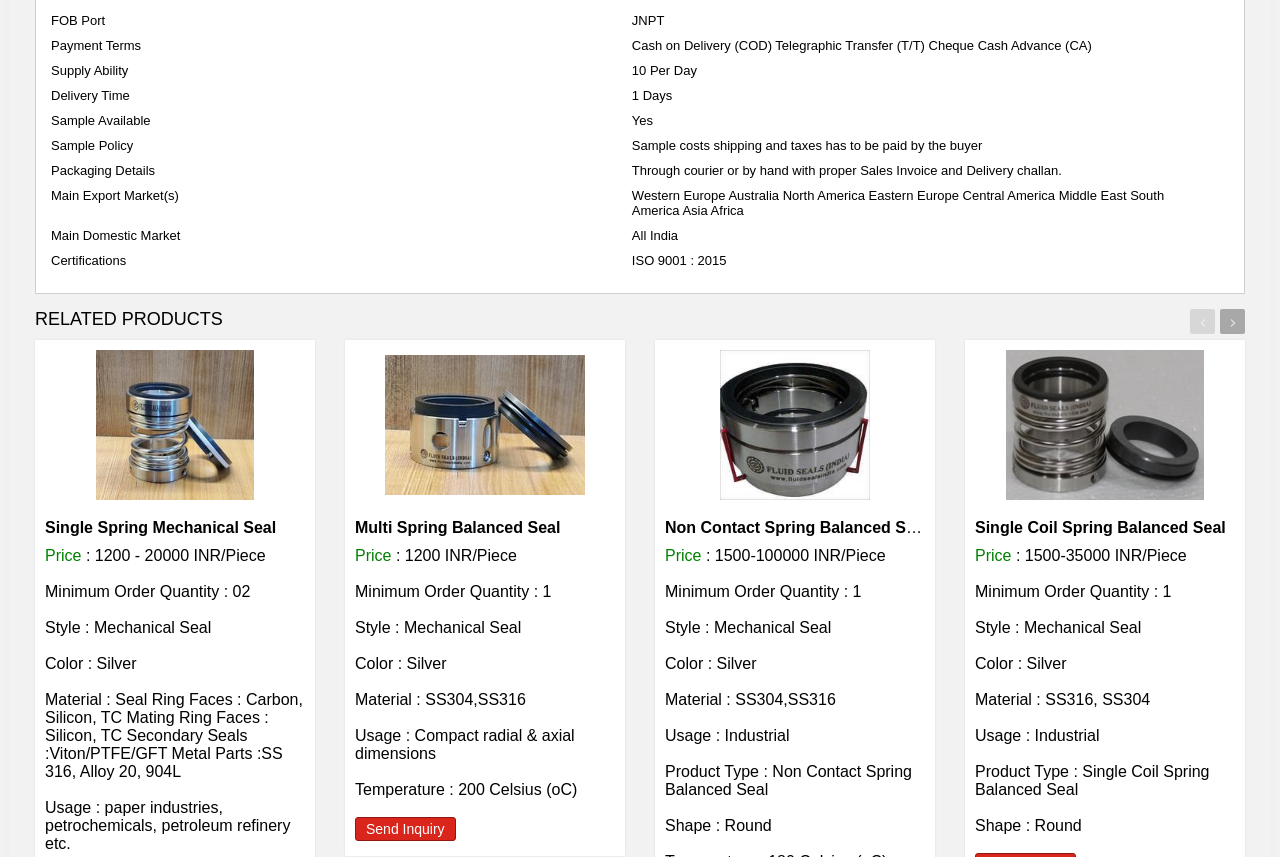Find the bounding box coordinates of the element to click in order to complete this instruction: "Click on the 'Download' link". The bounding box coordinates must be four float numbers between 0 and 1, denoted as [left, top, right, bottom].

None